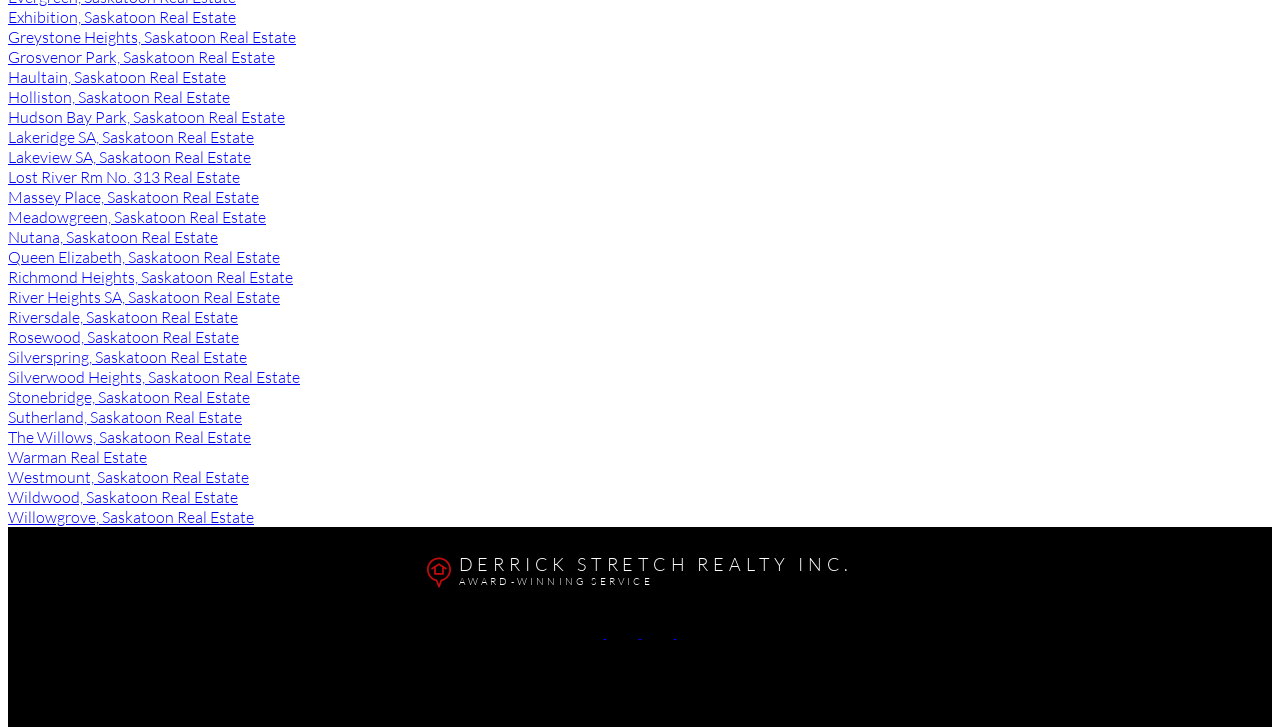Pinpoint the bounding box coordinates of the area that should be clicked to complete the following instruction: "Click on the 'Home' link". The coordinates must be given as four float numbers between 0 and 1, i.e., [left, top, right, bottom].

None